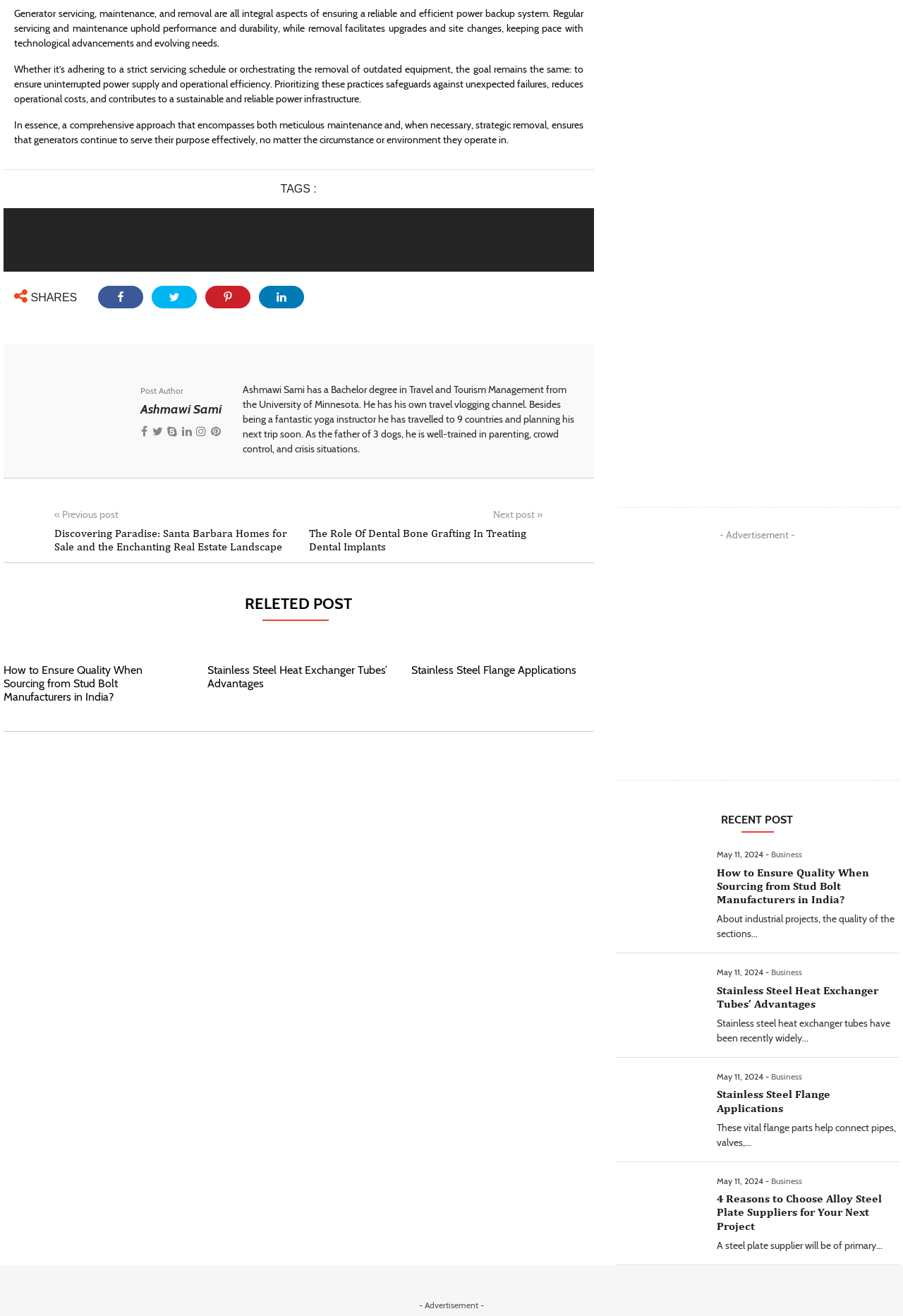Find the bounding box coordinates of the clickable element required to execute the following instruction: "Read the post by Ashmawi Sami". Provide the coordinates as four float numbers between 0 and 1, i.e., [left, top, right, bottom].

[0.268, 0.291, 0.636, 0.346]